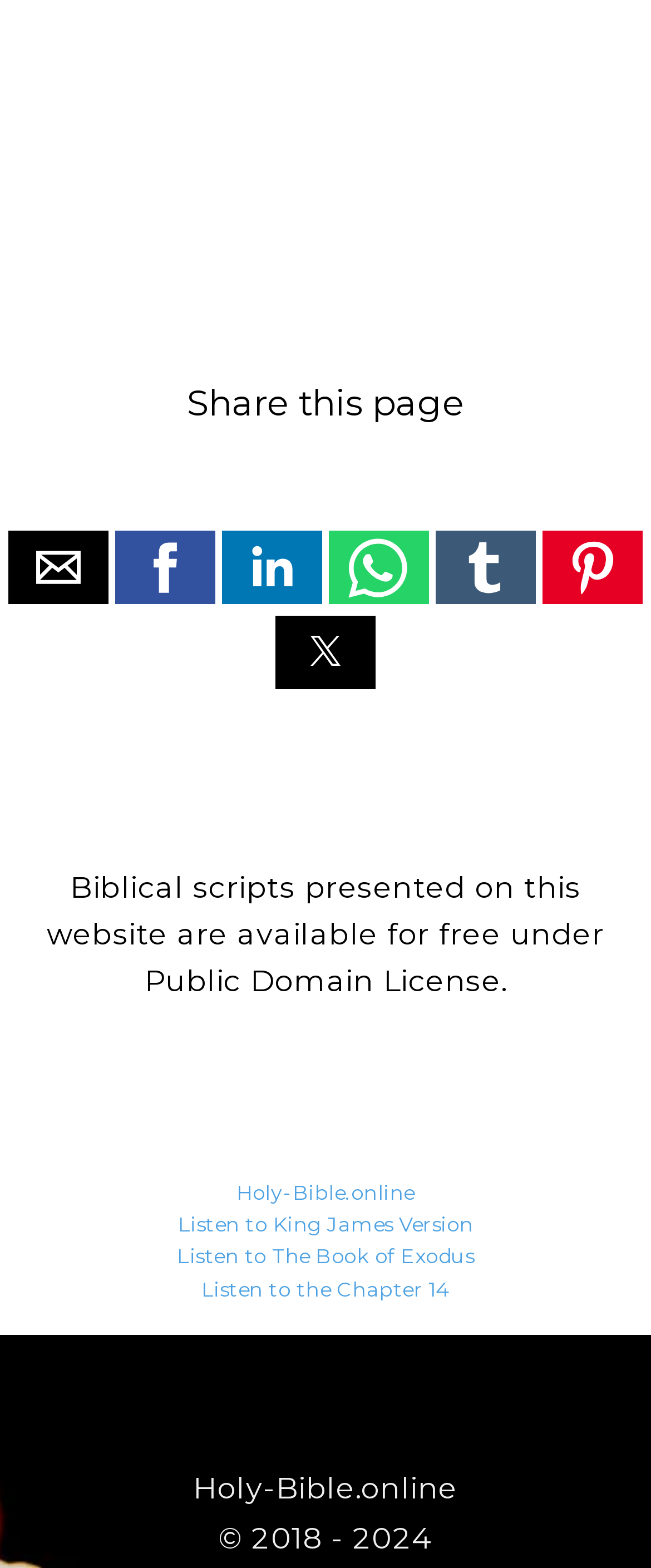Mark the bounding box of the element that matches the following description: "Holy-Bible.online".

[0.363, 0.752, 0.637, 0.768]